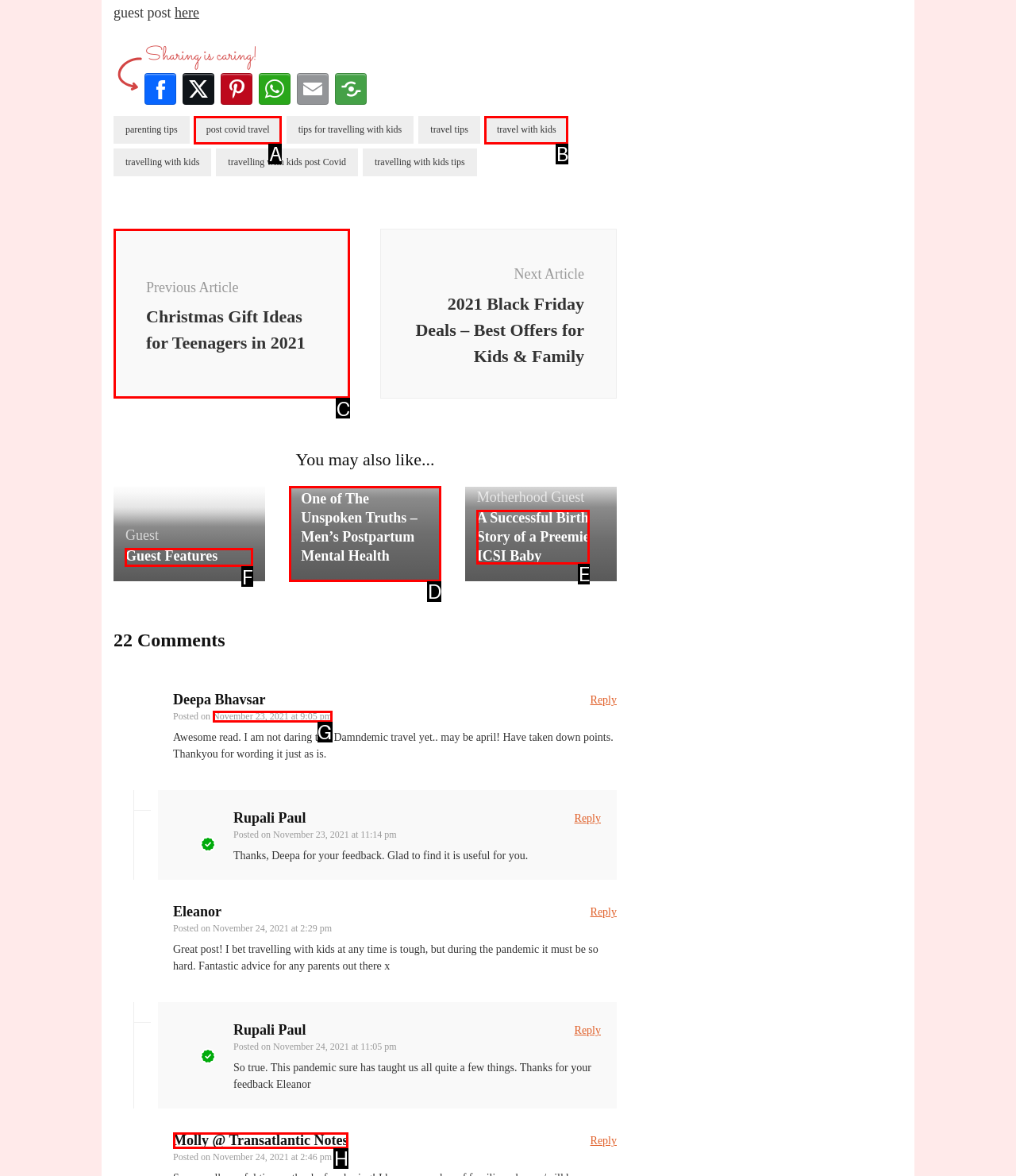Point out which HTML element you should click to fulfill the task: View the 'Guest Features'.
Provide the option's letter from the given choices.

F